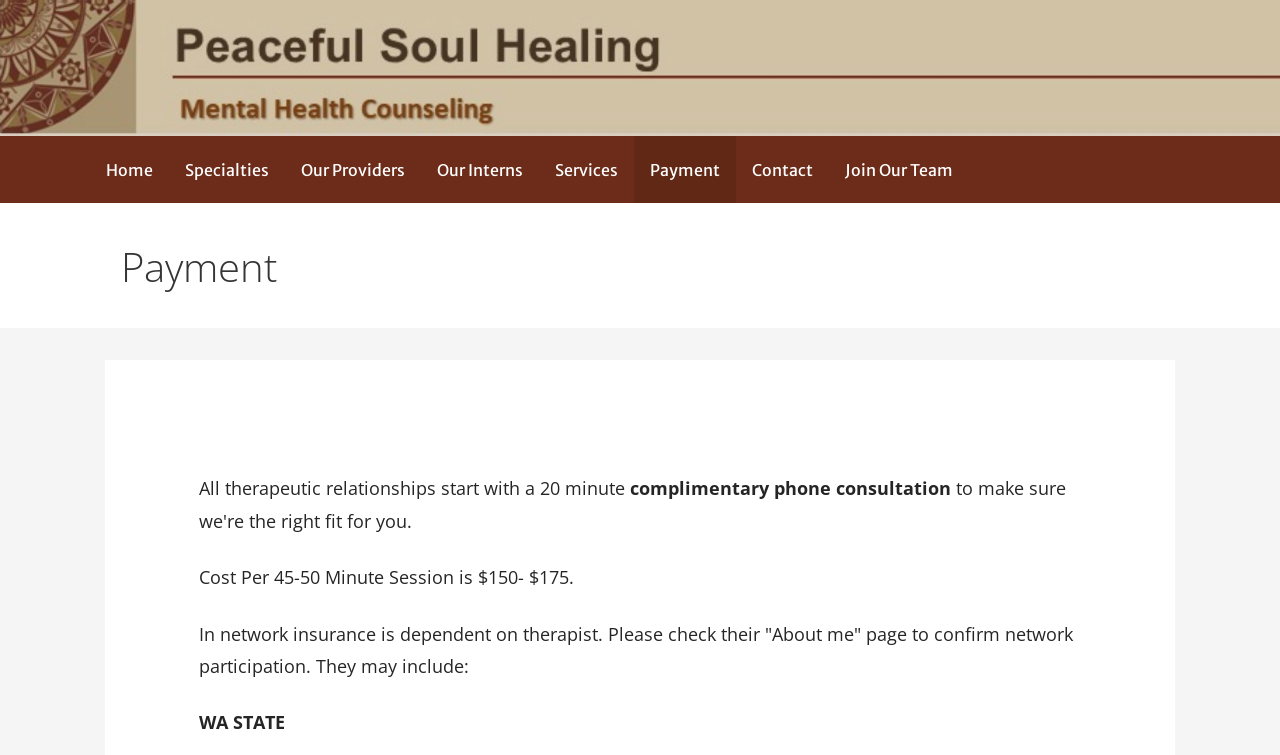Please answer the following question using a single word or phrase: 
What state is mentioned on the page?

WA STATE